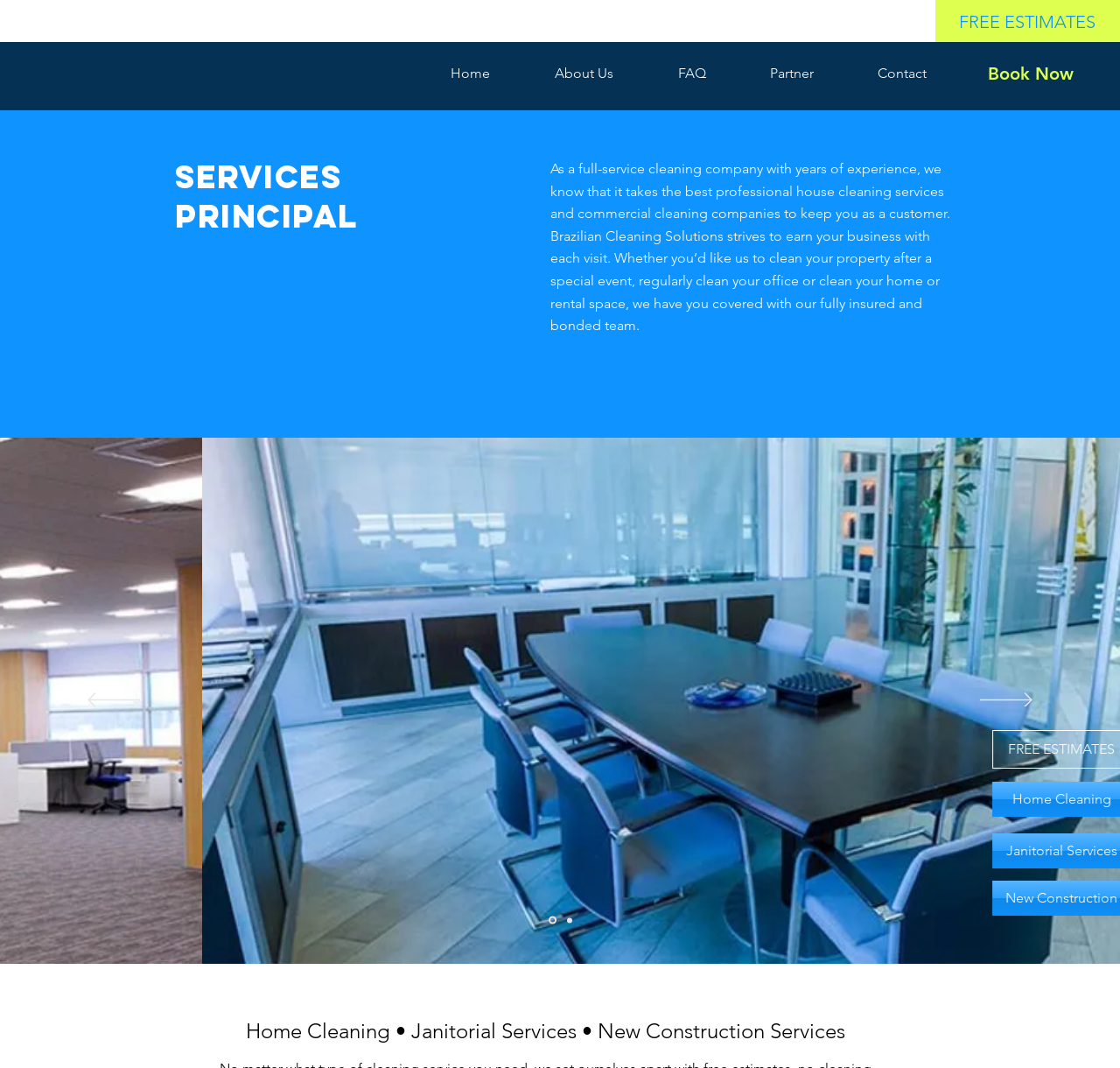Give a complete and precise description of the webpage's appearance.

This webpage appears to be the homepage of a cleaning services company, Brazilian Cleaning Solutions. At the top of the page, there is a prominent "FREE ESTIMATES" text, accompanied by a "Book Now" link. Below this, there is a navigation menu with links to various sections of the website, including "Home", "About Us", "FAQ", "Partner", and "Contact".

The main content of the page is divided into two sections. On the left, there are two headings, "SERVICES" and "PRINCIPAL", which seem to be part of a title or logo. Below this, there is a paragraph of text that describes the company's services and mission.

On the right, there is a slideshow region that takes up most of the page. The slideshow has navigation buttons, "Previous" and "Next", and displays various links to different services, including "Home Cleaning", "Janitorial Services", and "New Construction". There is also a "FREE ESTIMATES" link within the slideshow.

At the bottom of the page, there is a heading that lists the company's services, "Home Cleaning • Janitorial Services • New Construction Services". Finally, there is a small, empty text element at the very bottom of the page.

Overall, the page appears to be well-organized and easy to navigate, with clear headings and concise text that effectively communicates the company's services and mission.